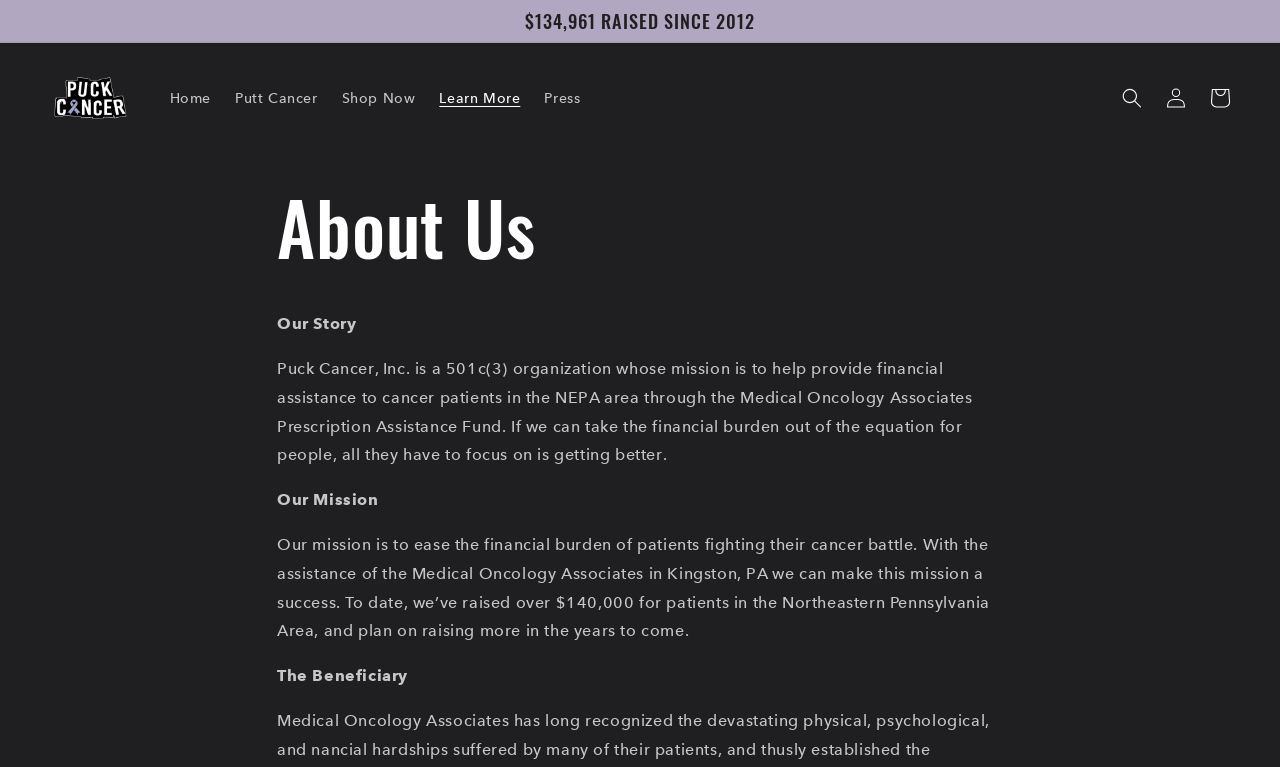Determine the bounding box coordinates for the UI element described. Format the coordinates as (top-left x, top-left y, bottom-right x, bottom-right y) and ensure all values are between 0 and 1. Element description: Cart

[0.936, 0.1, 0.97, 0.157]